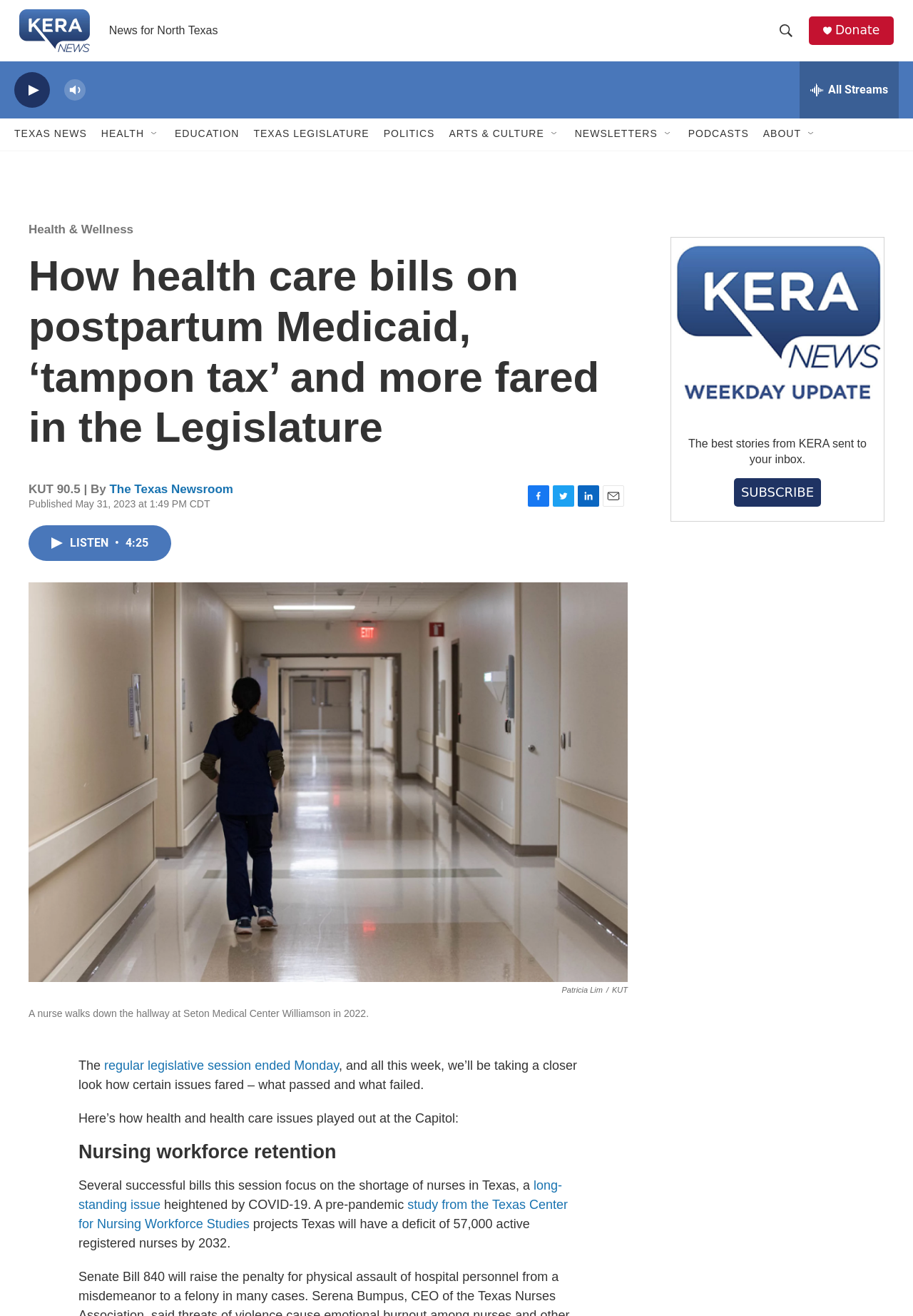Pinpoint the bounding box coordinates of the clickable element needed to complete the instruction: "Donate". The coordinates should be provided as four float numbers between 0 and 1: [left, top, right, bottom].

[0.918, 0.023, 0.969, 0.034]